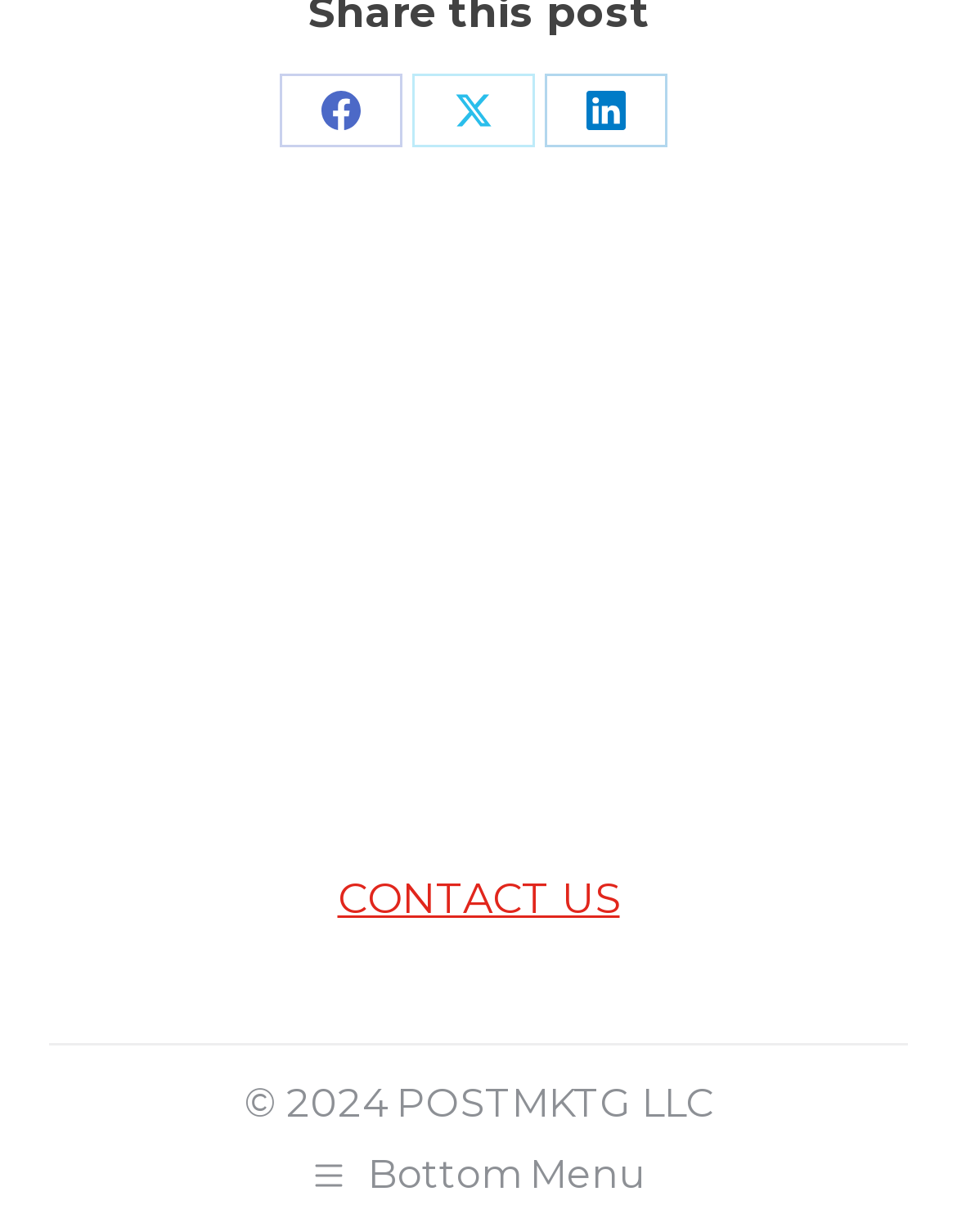Identify the bounding box of the UI component described as: "CONTACT US".

[0.353, 0.709, 0.647, 0.749]